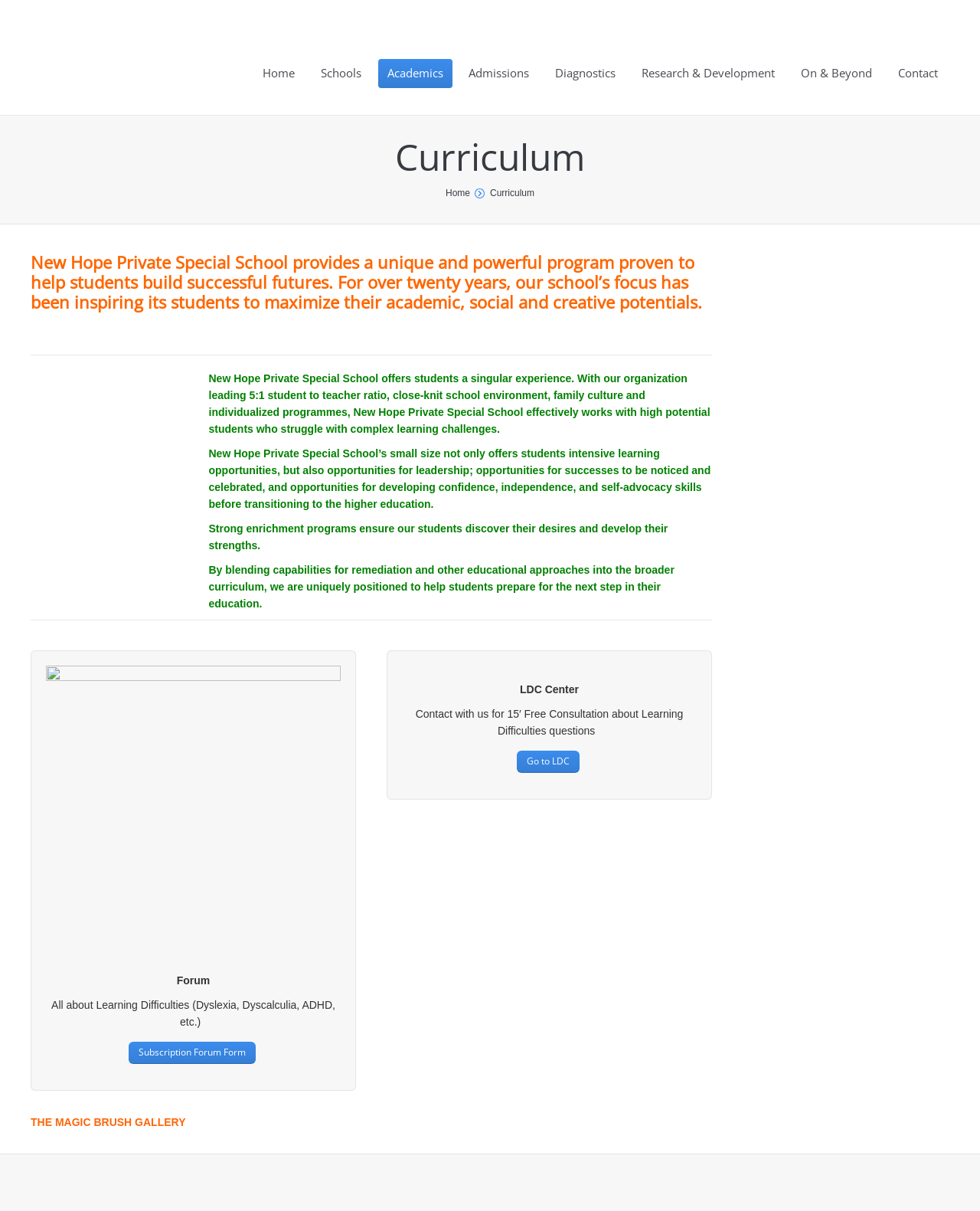Please identify the bounding box coordinates of the clickable region that I should interact with to perform the following instruction: "Learn about Admissions". The coordinates should be expressed as four float numbers between 0 and 1, i.e., [left, top, right, bottom].

[0.469, 0.048, 0.55, 0.072]